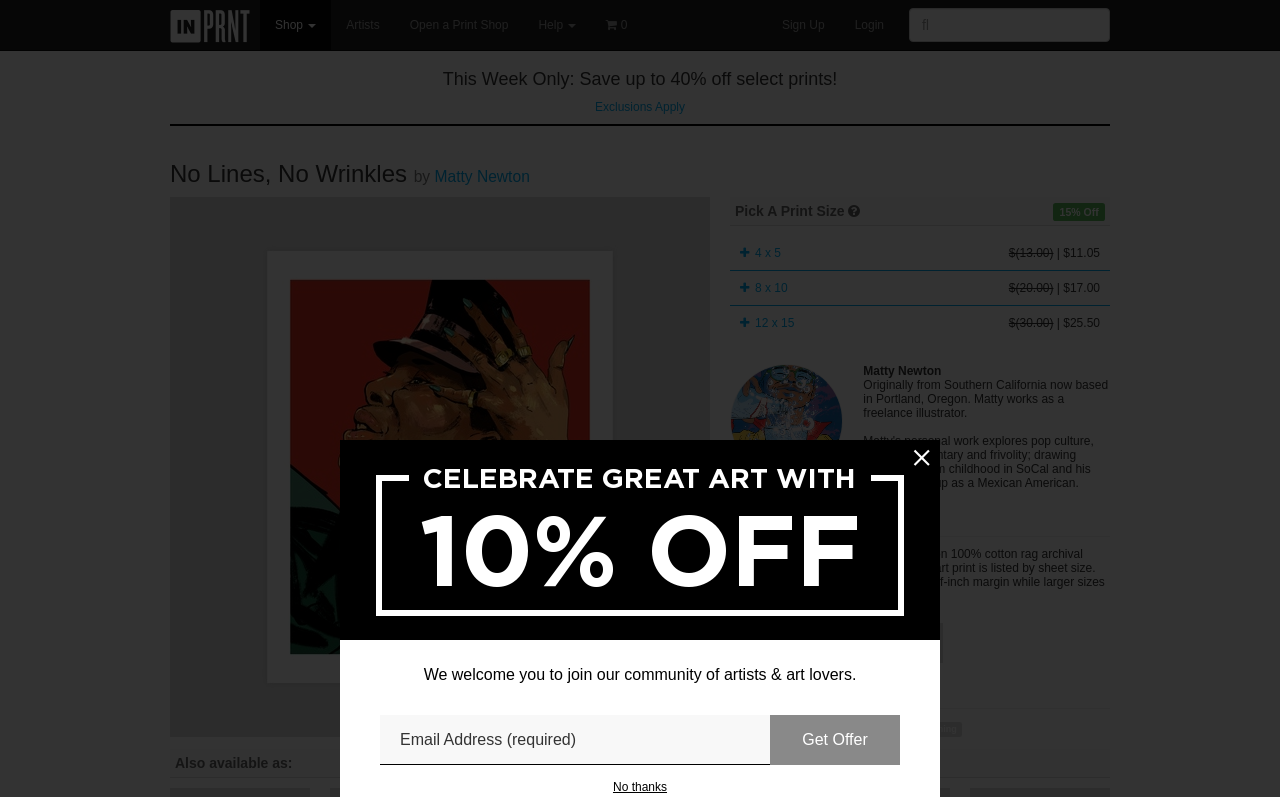Identify the bounding box coordinates of the area you need to click to perform the following instruction: "Close the popup".

[0.714, 0.565, 0.727, 0.585]